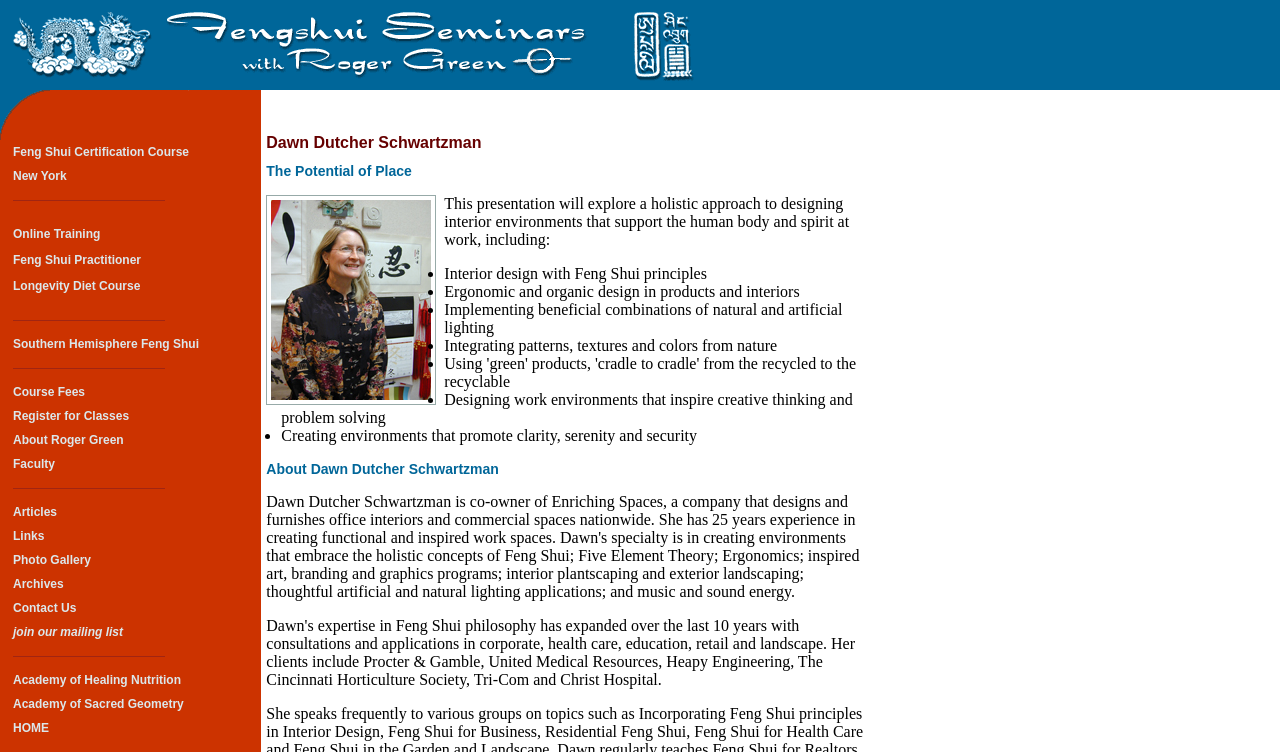Please specify the bounding box coordinates of the element that should be clicked to execute the given instruction: 'Register for Classes'. Ensure the coordinates are four float numbers between 0 and 1, expressed as [left, top, right, bottom].

[0.01, 0.544, 0.101, 0.562]